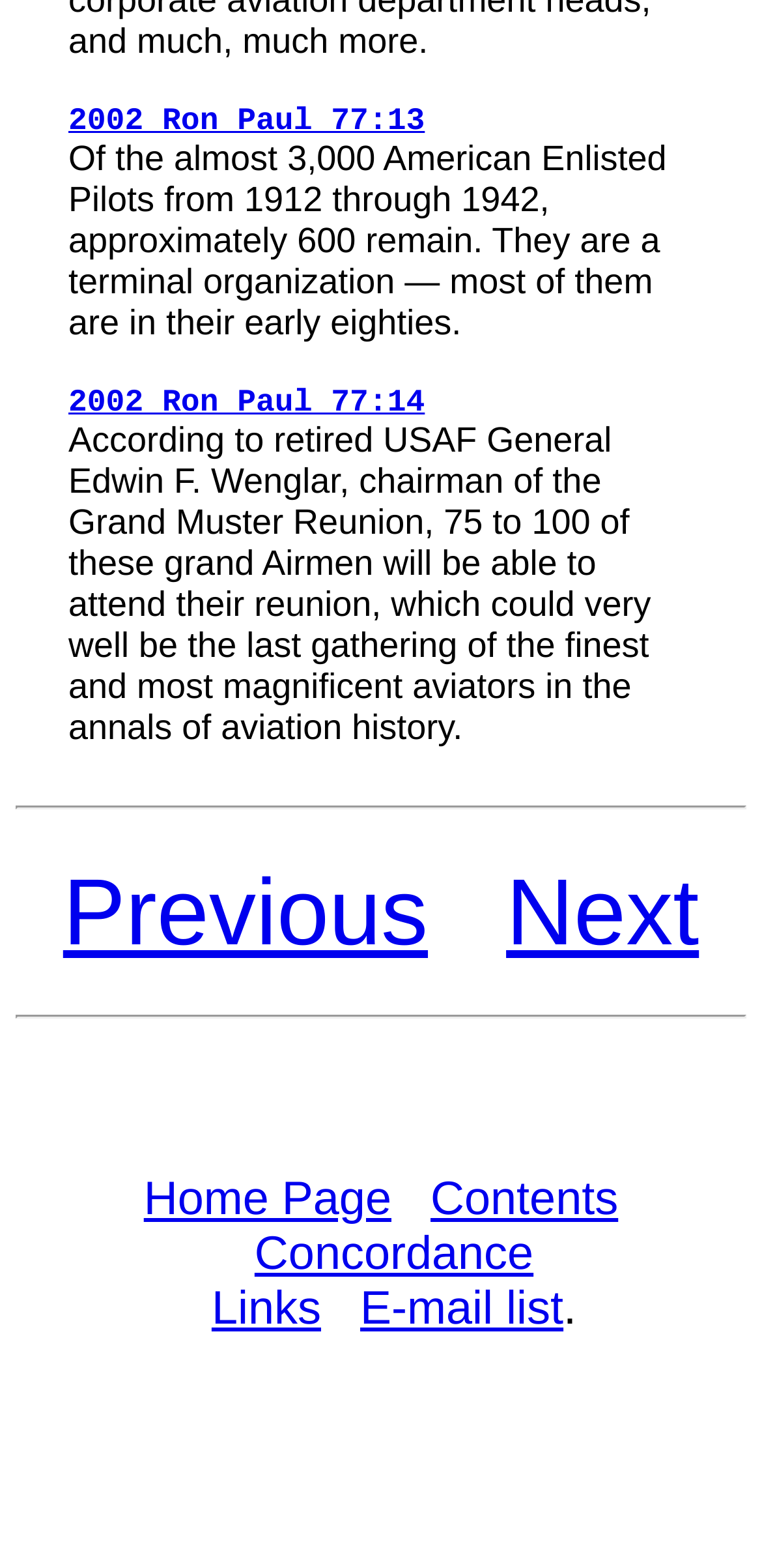Determine the bounding box coordinates of the target area to click to execute the following instruction: "Check E-mail list."

[0.473, 0.818, 0.739, 0.852]